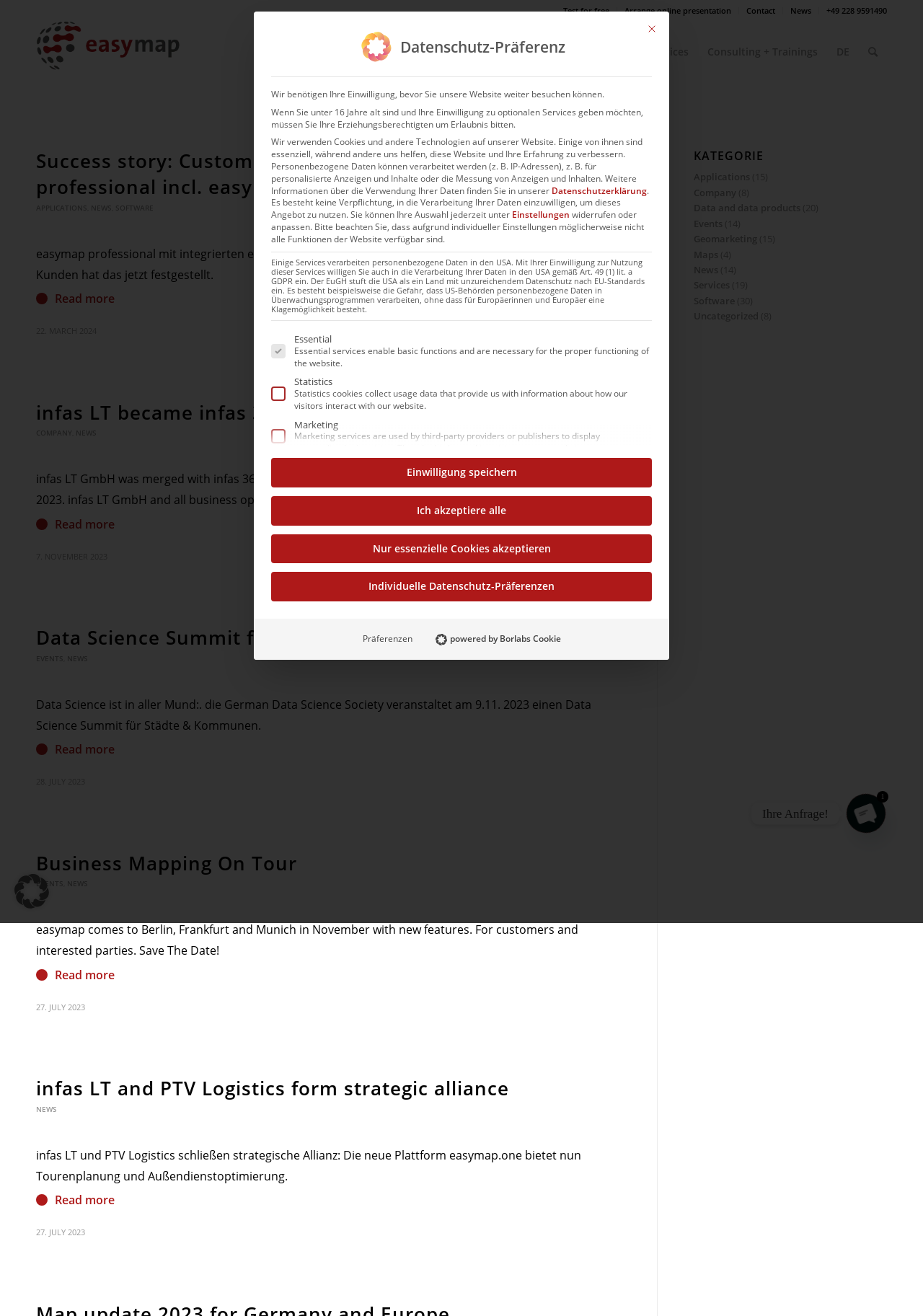Find the bounding box coordinates of the clickable area that will achieve the following instruction: "Search for jobs at 'Pwc'".

None